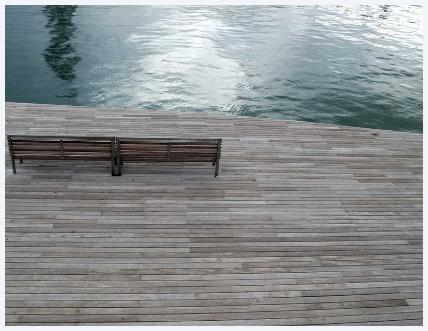Please give a concise answer to this question using a single word or phrase: 
What is the purpose of the benches?

To relax and enjoy the view